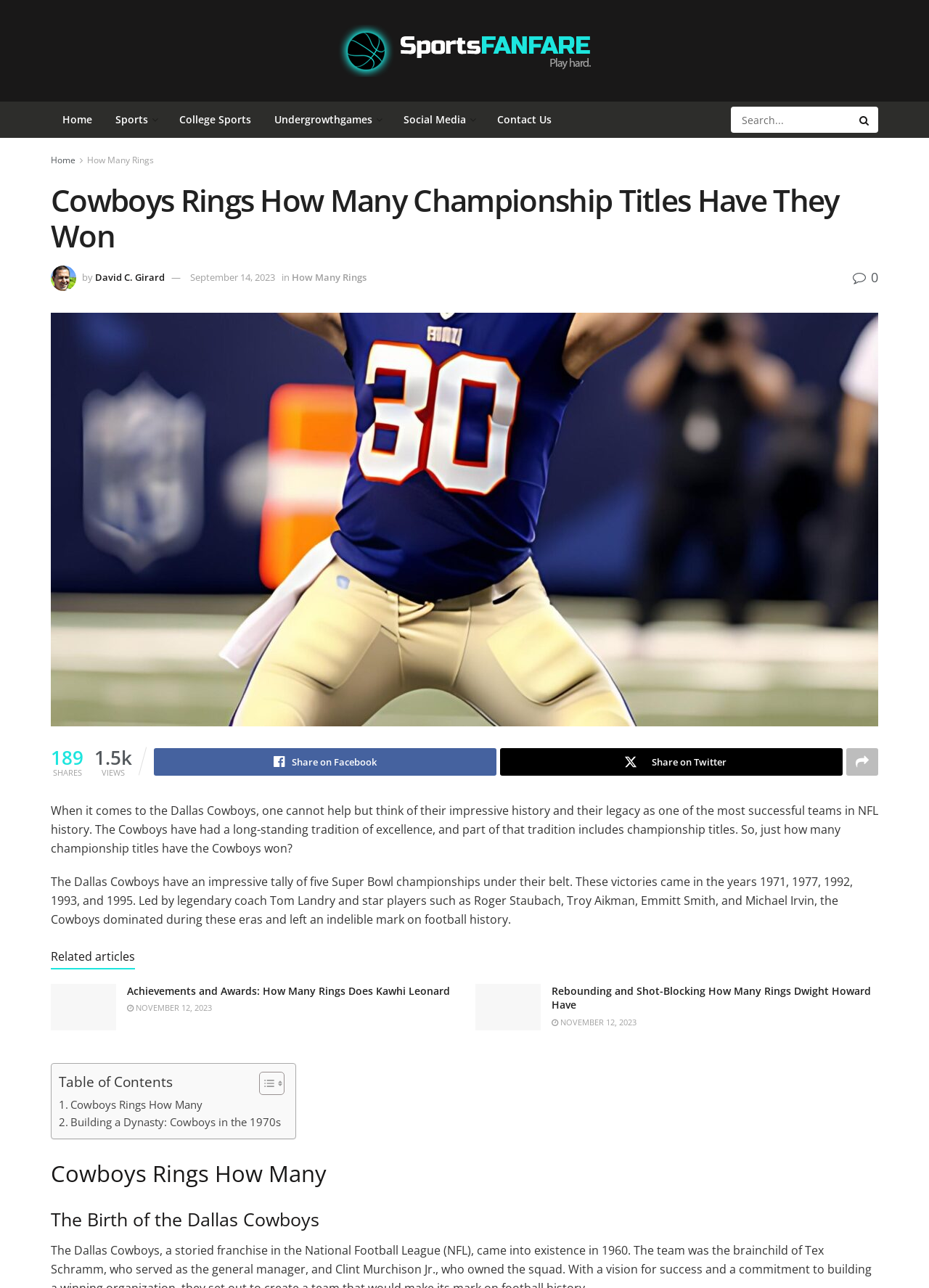Determine the bounding box coordinates for the UI element with the following description: "Share on Twitter". The coordinates should be four float numbers between 0 and 1, represented as [left, top, right, bottom].

[0.538, 0.581, 0.907, 0.602]